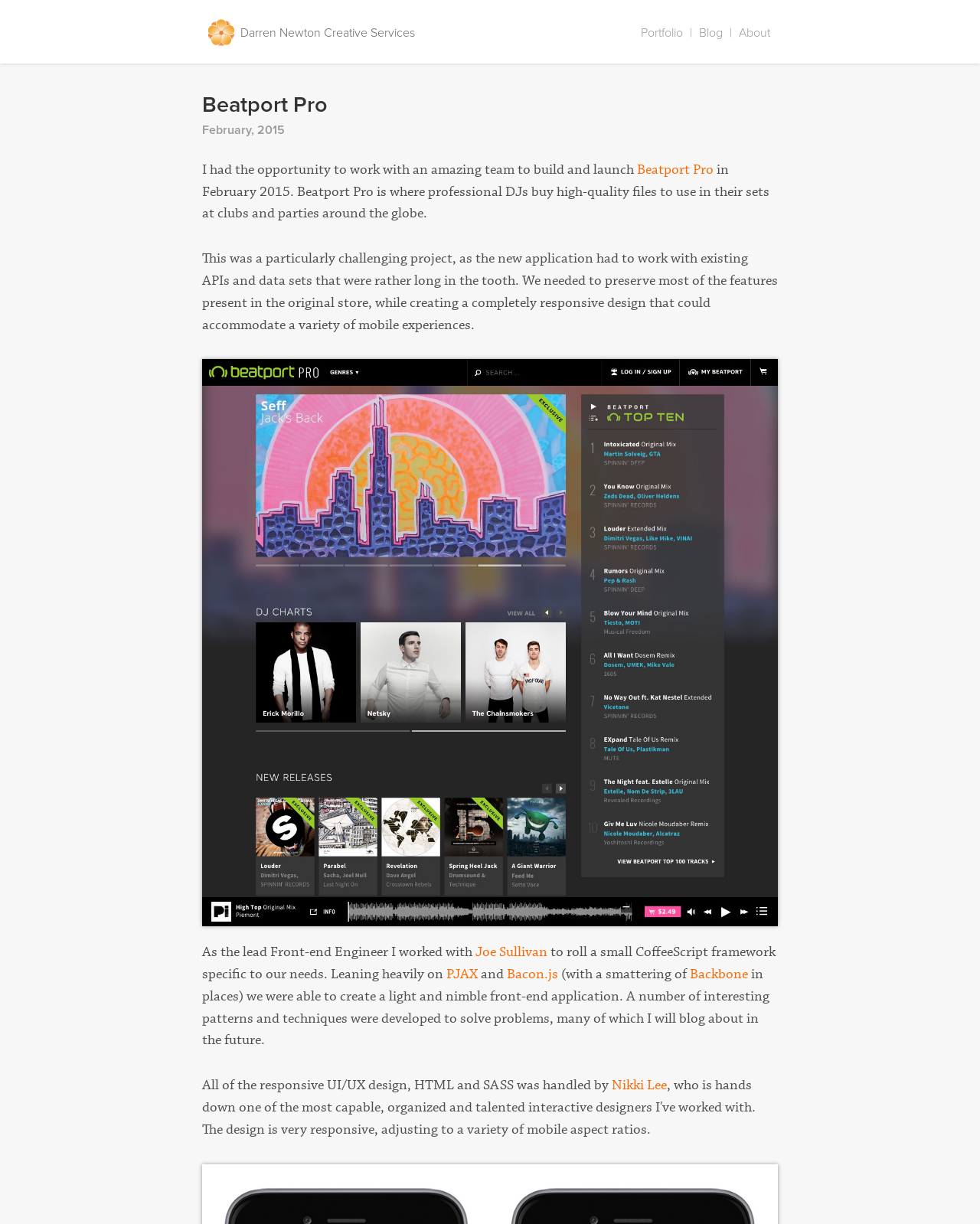Bounding box coordinates are specified in the format (top-left x, top-left y, bottom-right x, bottom-right y). All values are floating point numbers bounded between 0 and 1. Please provide the bounding box coordinate of the region this sentence describes: Beatport Pro

[0.65, 0.131, 0.728, 0.146]